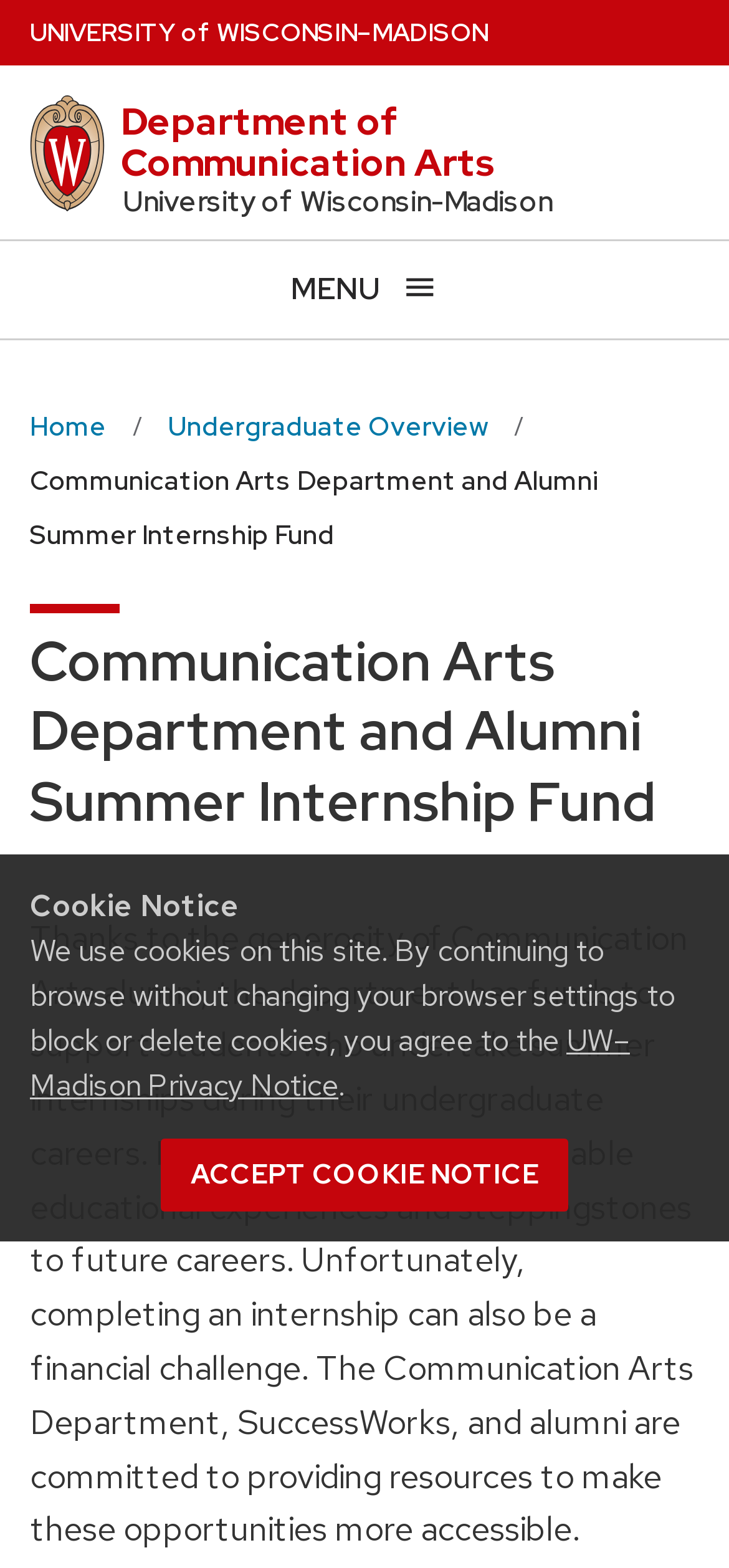Locate the bounding box coordinates of the element that should be clicked to execute the following instruction: "visit department of communication arts".

[0.166, 0.062, 0.682, 0.119]